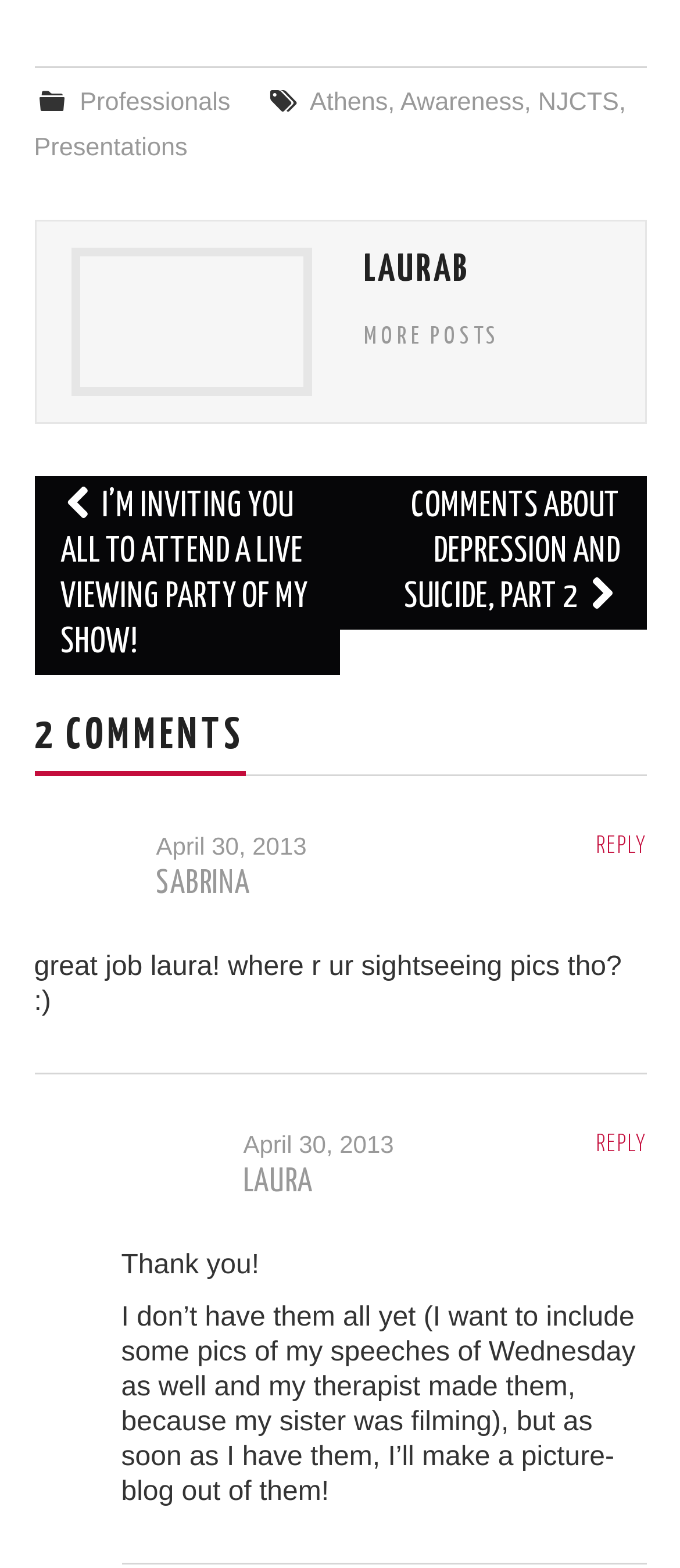Please find the bounding box coordinates of the element that you should click to achieve the following instruction: "Read the comment from Laura". The coordinates should be presented as four float numbers between 0 and 1: [left, top, right, bottom].

[0.178, 0.798, 0.381, 0.817]